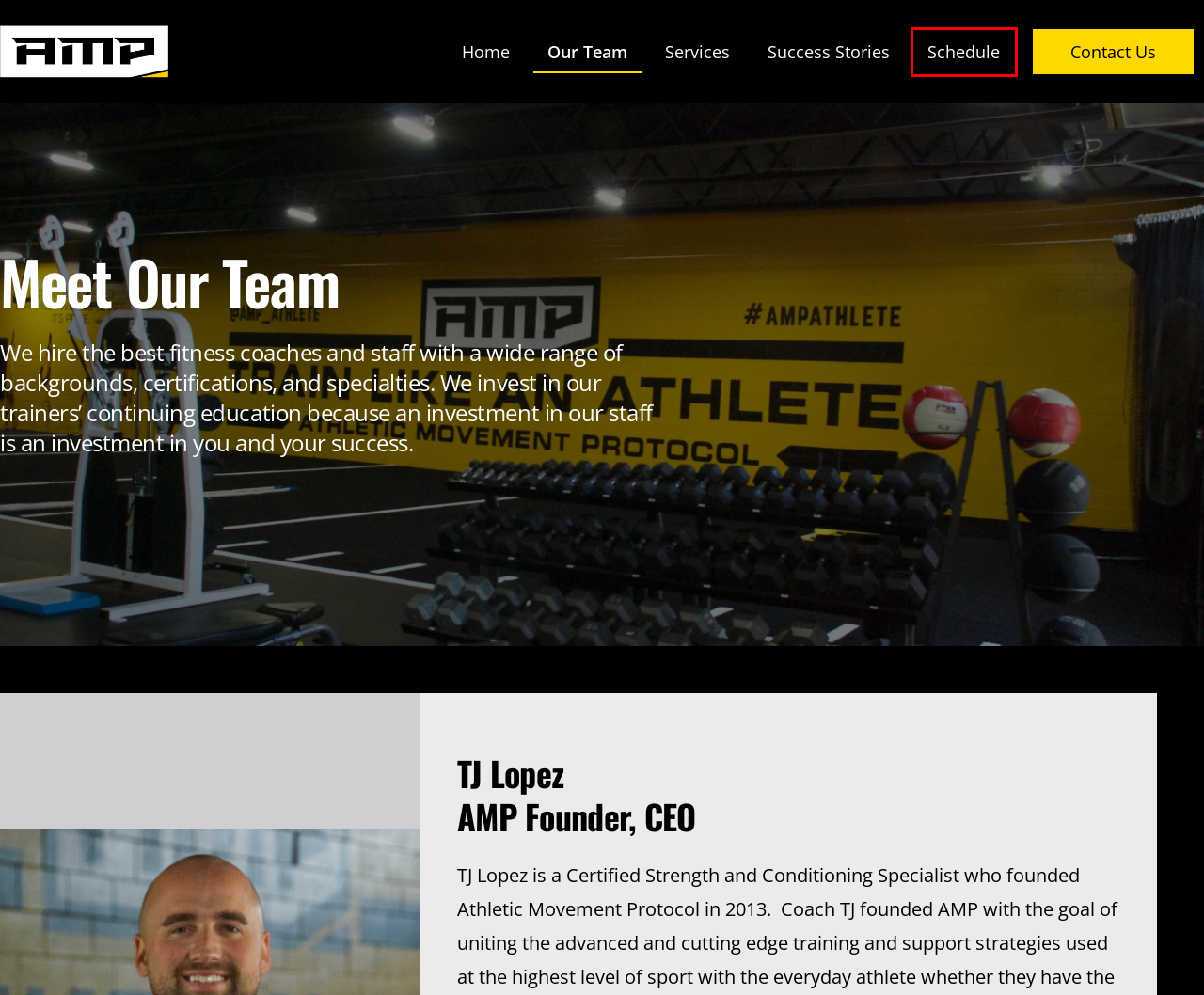Review the screenshot of a webpage which includes a red bounding box around an element. Select the description that best fits the new webpage once the element in the bounding box is clicked. Here are the candidates:
A. TJ LOPEZ – Athletic Movement Protocol
B. Success Stories – Athletic Movement Protocol
C. Privacy Policy – Athletic Movement Protocol
D. Contact – Athletic Movement Protocol
E. Hannah Zirkel – Athletic Movement Protocol
F. Services – Athletic Movement Protocol
G. Garrett Rodgers – Athletic Movement Protocol
H. Athletic Movement Protocol – World Class Coaching For Busy Adults & Athletes

D